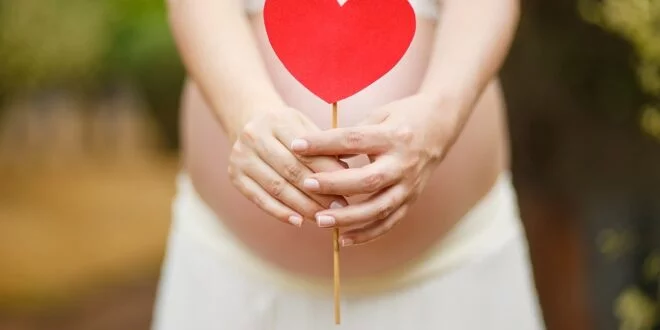Give a thorough explanation of the elements present in the image.

In this heartwarming image, a pregnant person gently holds a red heart cutout against their rounded belly. The heart, symbolizing love and connection, is prominently displayed on a stick, emphasizing the joy and anticipation of motherhood. Dressed in a flowing white garment, the figure's hands cradle the heart delicately, evoking a sense of tenderness and celebration of new life. The soft focus of the background suggests a serene outdoor setting, enhancing the overall mood of warmth and affection associated with pregnancy. This visual encapsulates the profound bond forming between the individual and their unborn child, perfectly aligning with themes of love and family often explored in parenting and family content.